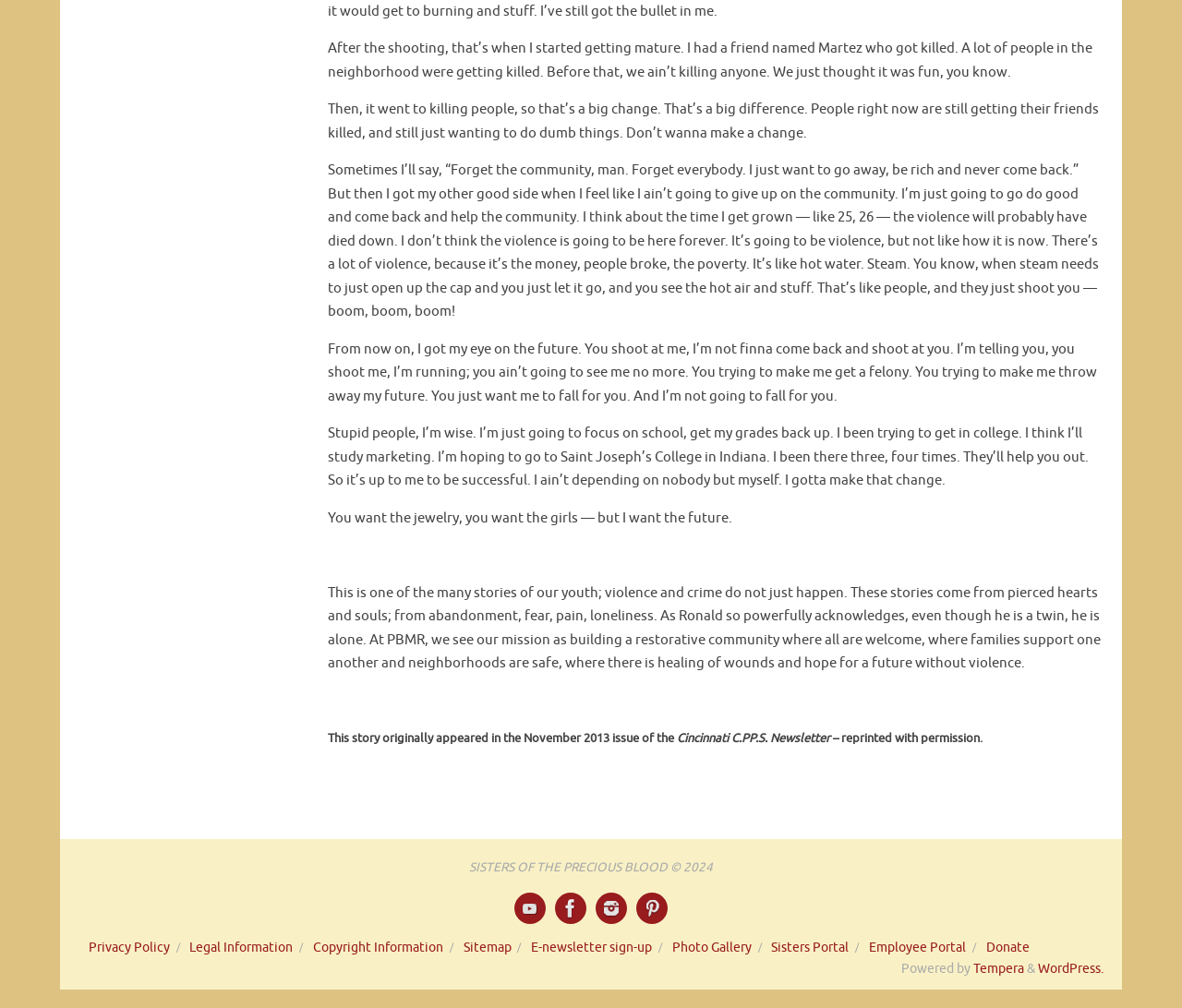What is the name of the college the narrator wants to attend?
Using the image, respond with a single word or phrase.

Saint Joseph's College